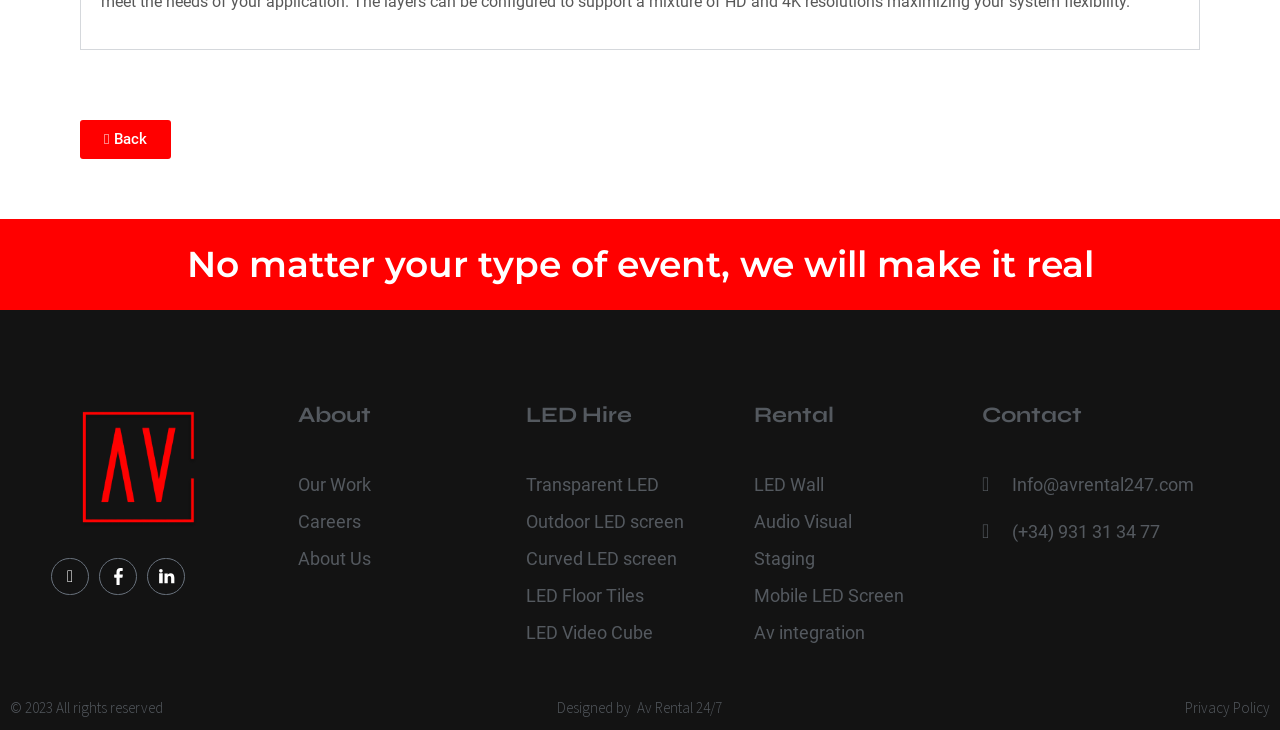Using the information shown in the image, answer the question with as much detail as possible: What is the text of the first link on the webpage?

The first link on the webpage is located at the top-left corner with a bounding box coordinate of [0.062, 0.164, 0.134, 0.217]. The OCR text of this link is 'Back'.